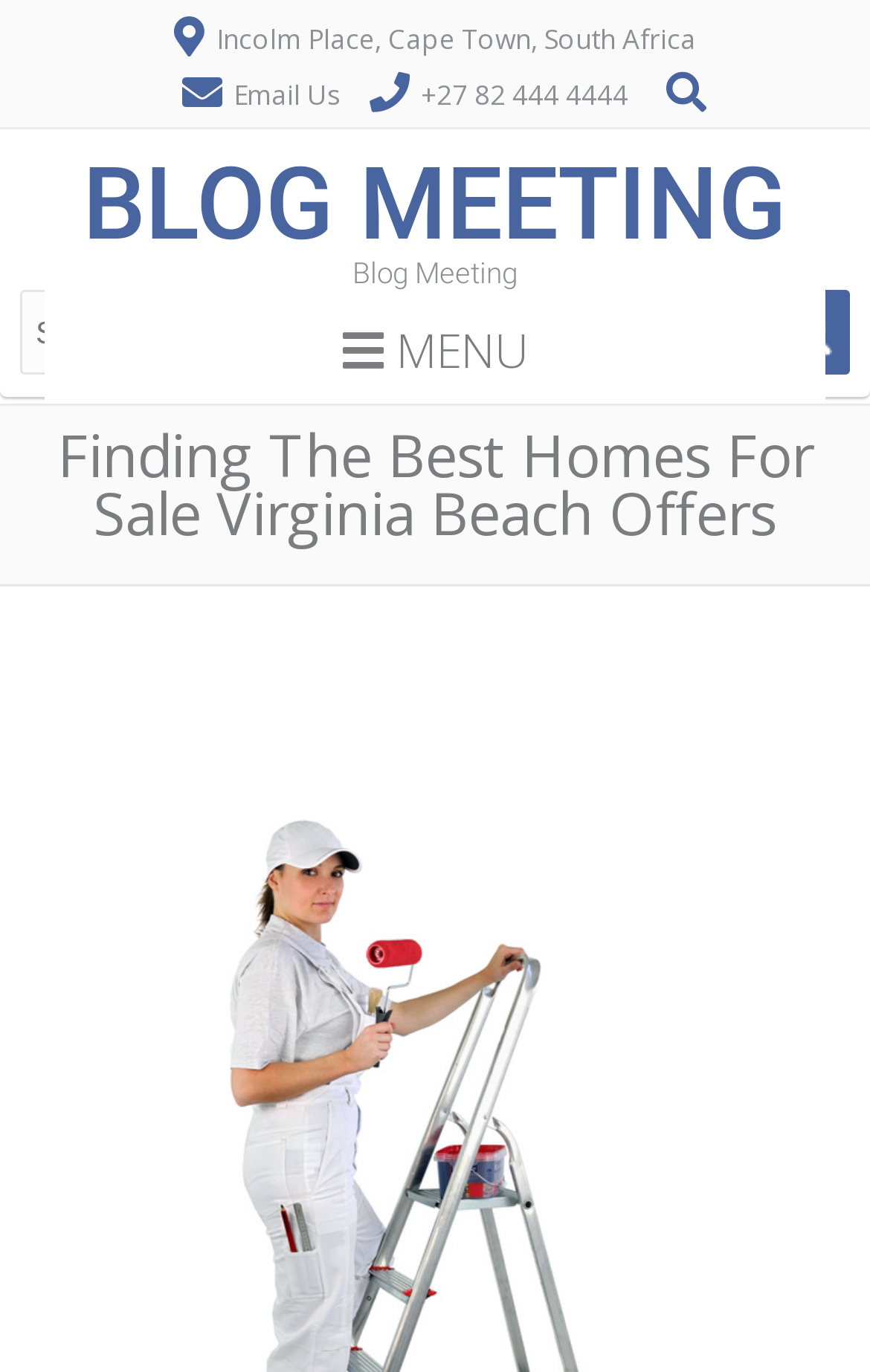Respond to the following question with a brief word or phrase:
What is the phone number on the top right?

+27 82 444 4444